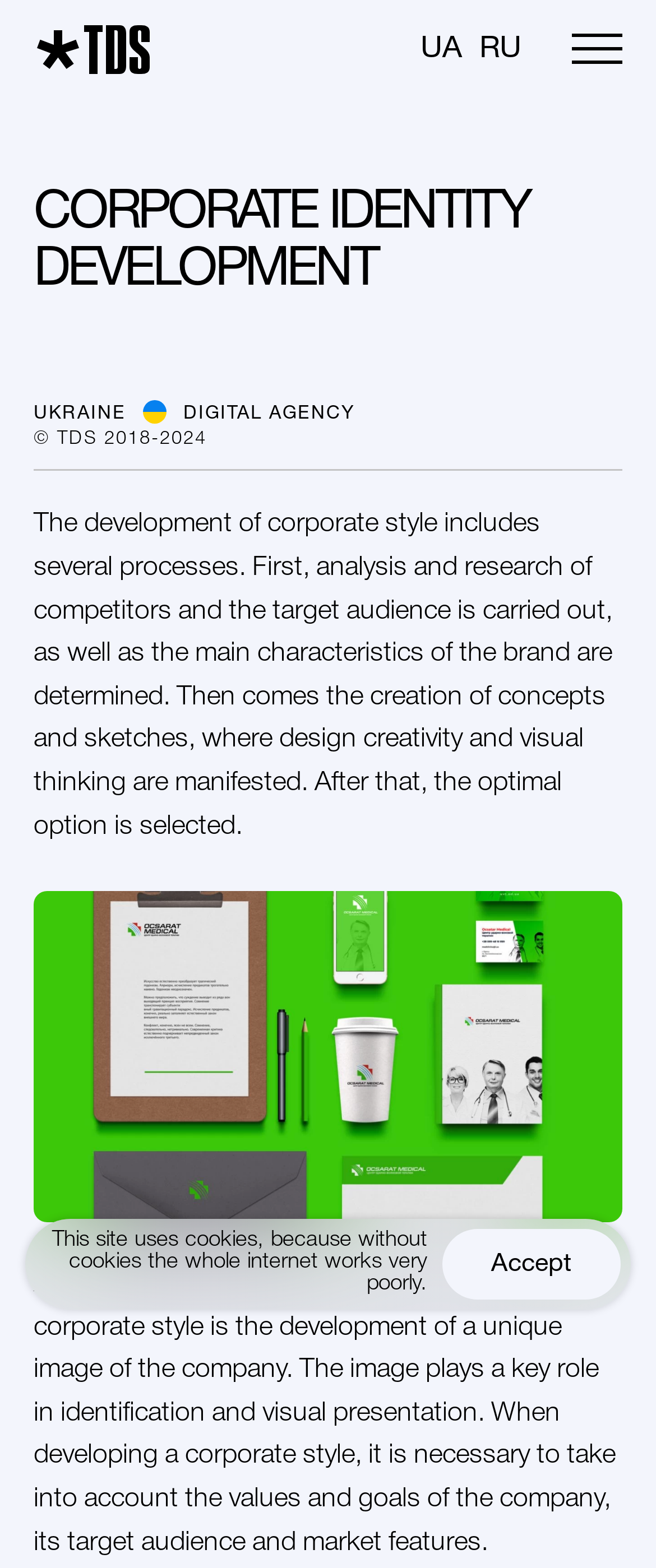What is the company's name?
Deliver a detailed and extensive answer to the question.

The company's name is TDS, which can be found in the StaticText element '© TDS 2018-2024' at the bottom of the webpage.